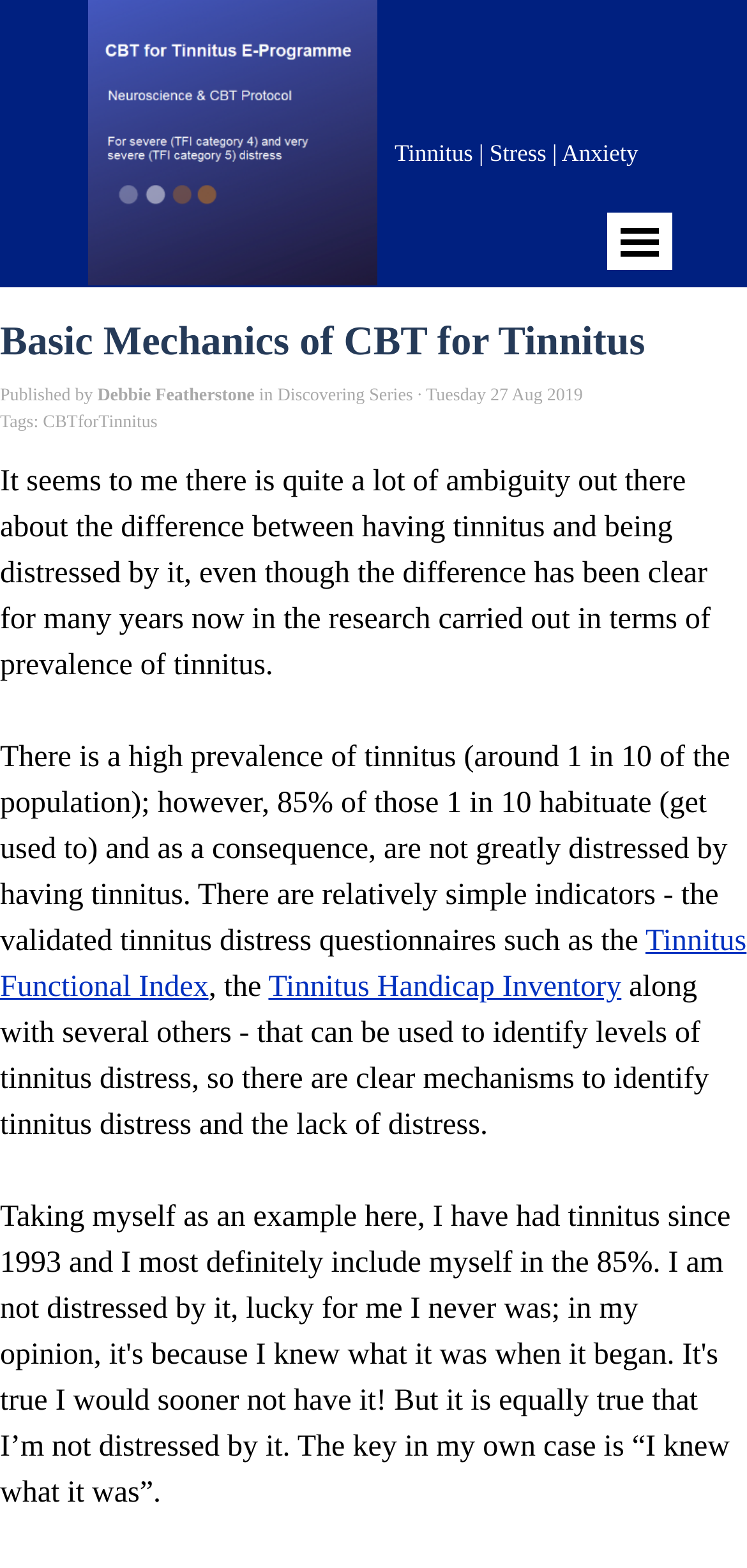Refer to the image and provide an in-depth answer to the question:
Who is the author of the article?

I found the author's name by looking at the link element with the text 'Debbie Featherstone' which is a child of the StaticText element with the text 'Published by'.